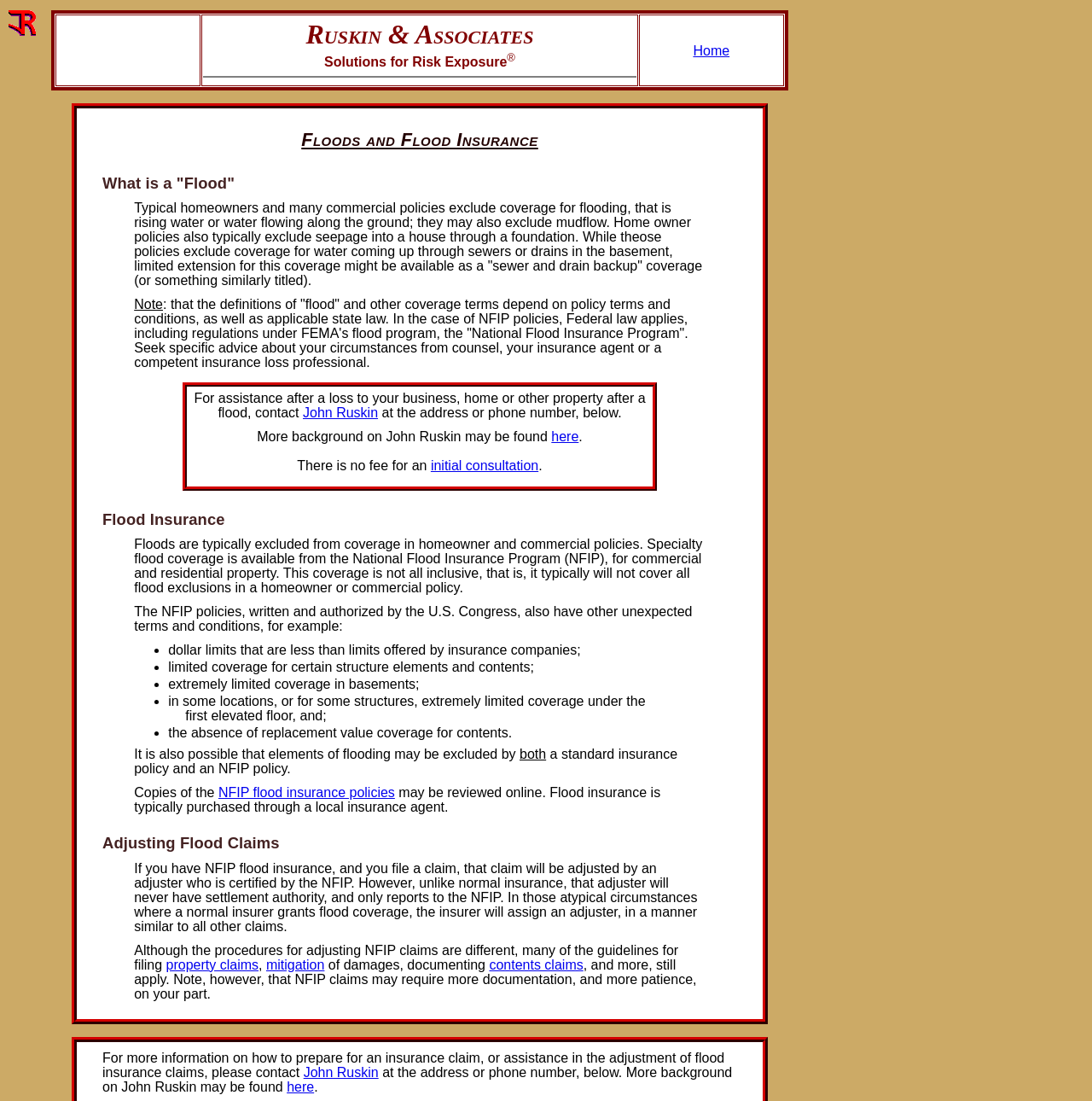Identify the bounding box coordinates of the element that should be clicked to fulfill this task: "Get more information on property claims". The coordinates should be provided as four float numbers between 0 and 1, i.e., [left, top, right, bottom].

[0.152, 0.87, 0.237, 0.883]